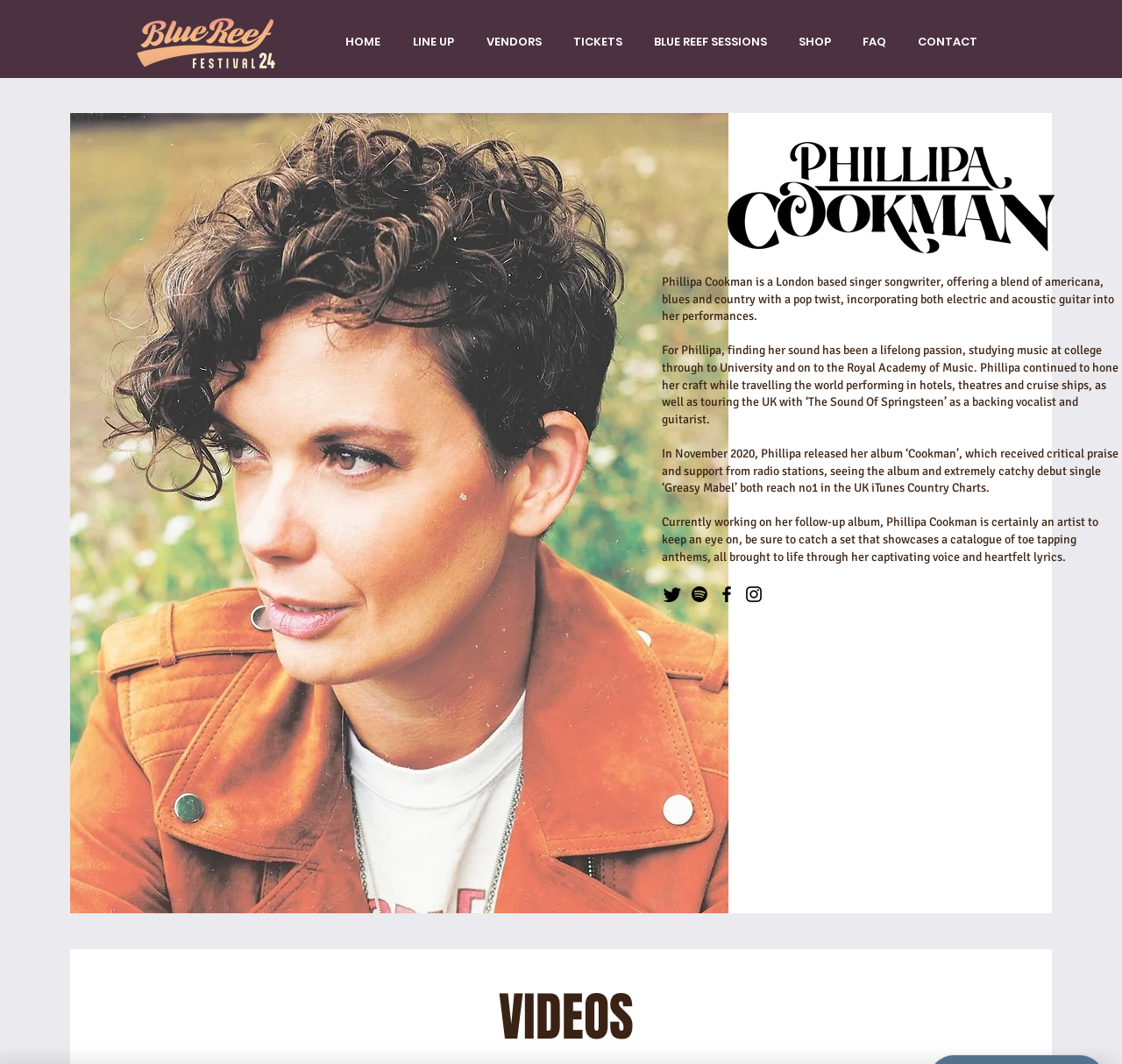Please identify the bounding box coordinates for the region that you need to click to follow this instruction: "Click the HOME link".

[0.291, 0.019, 0.351, 0.06]